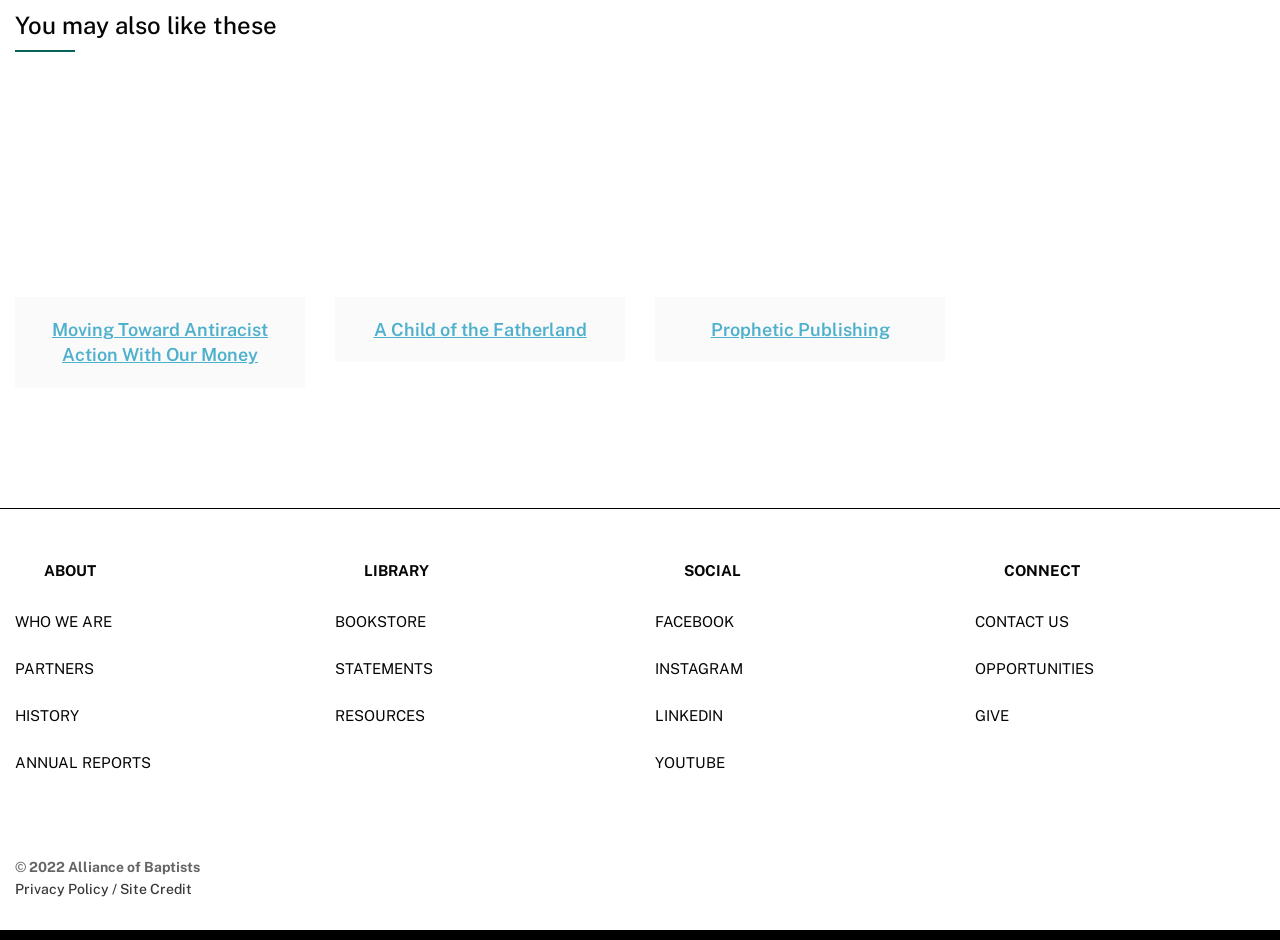How many social media links are there?
Give a detailed response to the question by analyzing the screenshot.

I found the 'StaticText' element [733] with the text 'SOCIAL', and then looked for 'link' elements nearby. I found four social media links: 'FACEBOOK', 'INSTAGRAM', 'LINKEDIN', and 'YOUTUBE'.